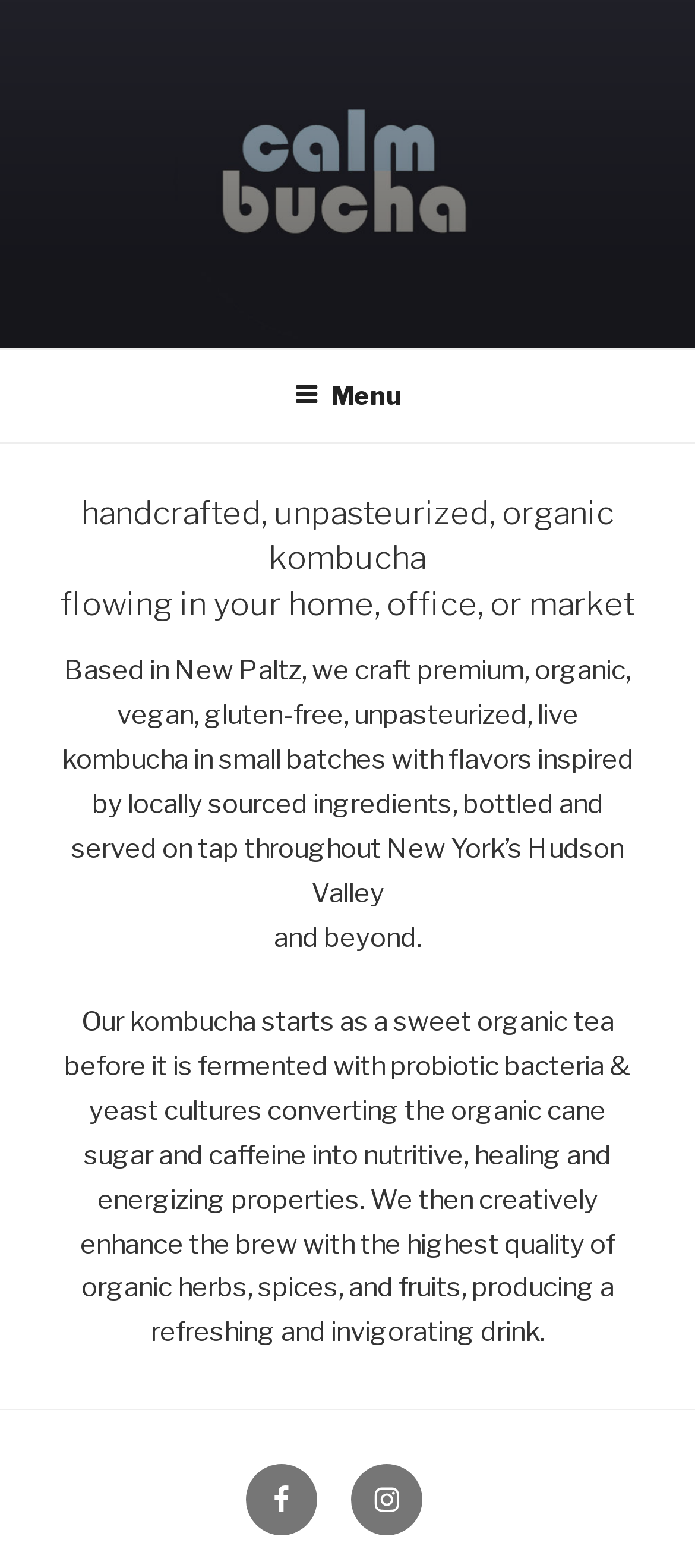Respond with a single word or short phrase to the following question: 
What is the purpose of fermentation?

Converting sugar and caffeine